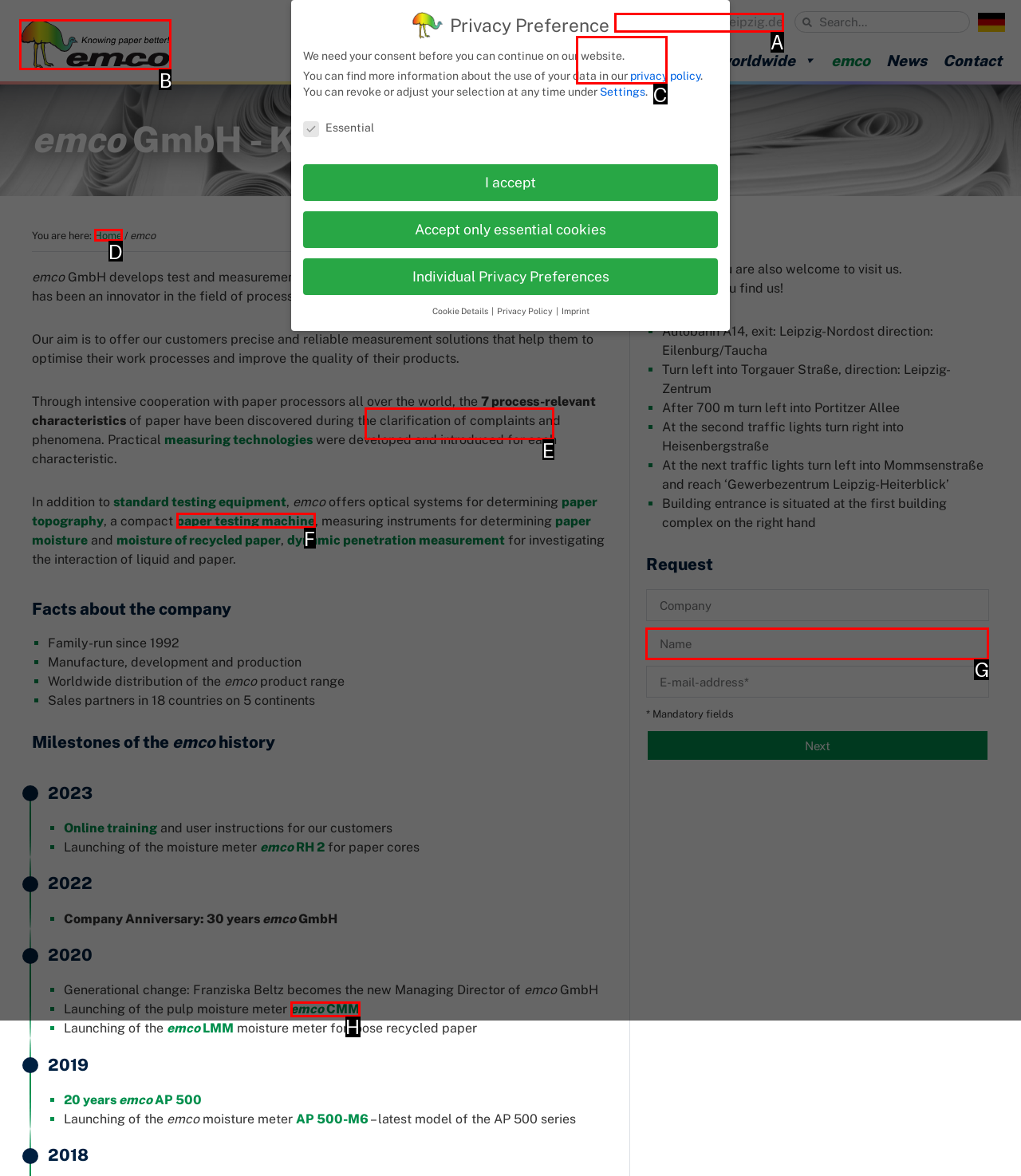Based on the description: paper testing machine, identify the matching HTML element. Reply with the letter of the correct option directly.

F